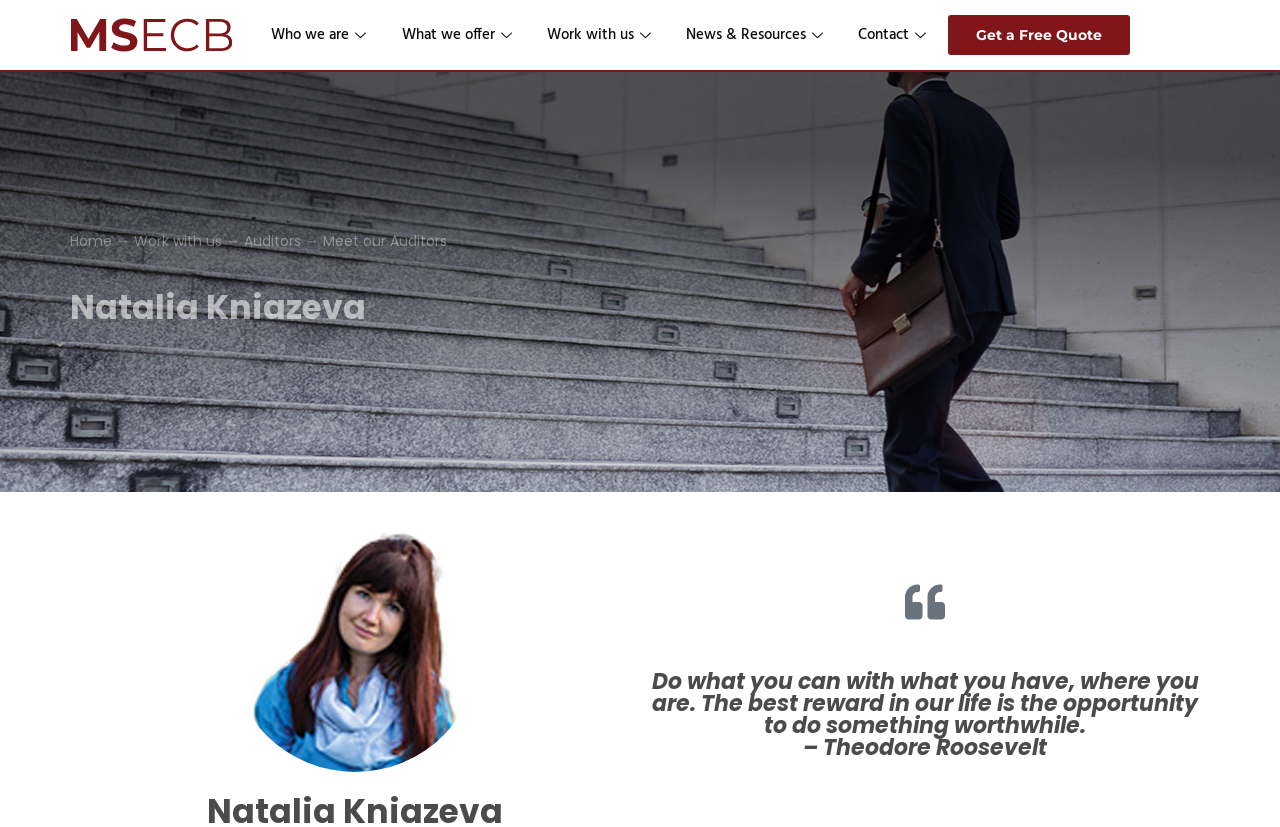Identify the bounding box coordinates for the UI element described as follows: "Who we are". Ensure the coordinates are four float numbers between 0 and 1, formatted as [left, top, right, bottom].

[0.2, 0.018, 0.301, 0.067]